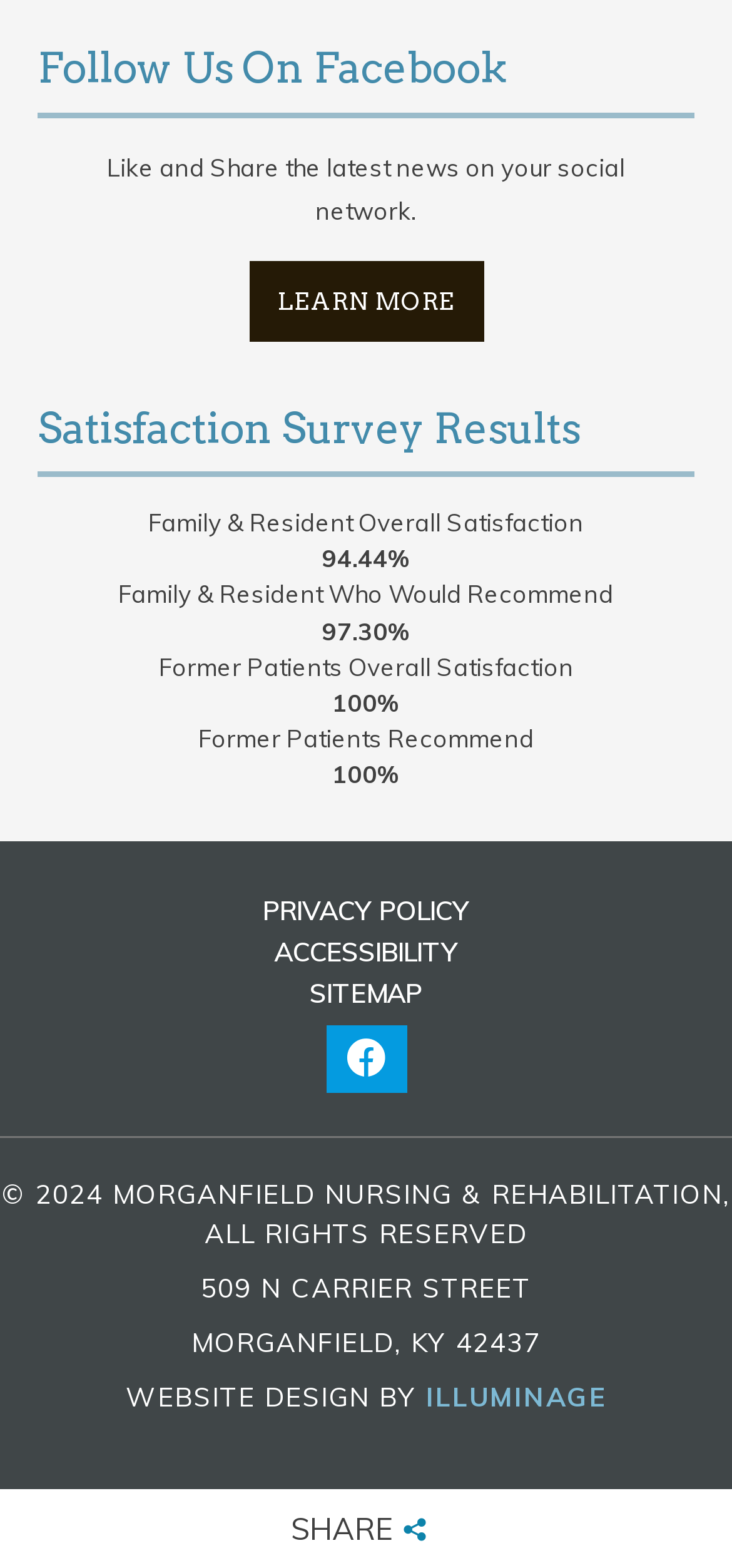Give a one-word or one-phrase response to the question:
What is the overall satisfaction rate of Family & Resident?

94.44%